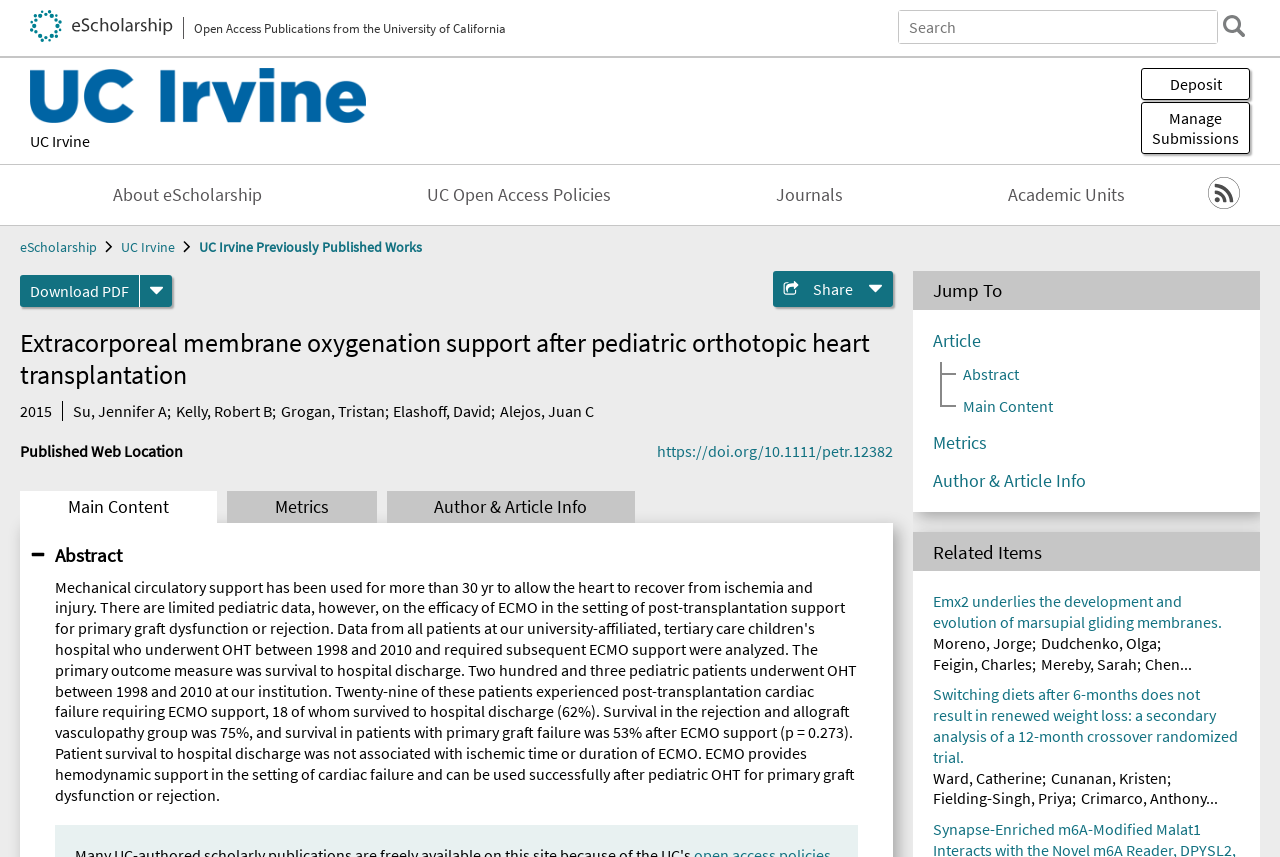How many authors are listed for the publication?
Based on the visual information, provide a detailed and comprehensive answer.

I counted the number of links with author names, which are 'Su, Jennifer A', 'Kelly, Robert B', 'Grogan, Tristan', 'Elashoff, David', and 'Alejos, Juan C'. This suggests that there are 5 authors listed for the publication.